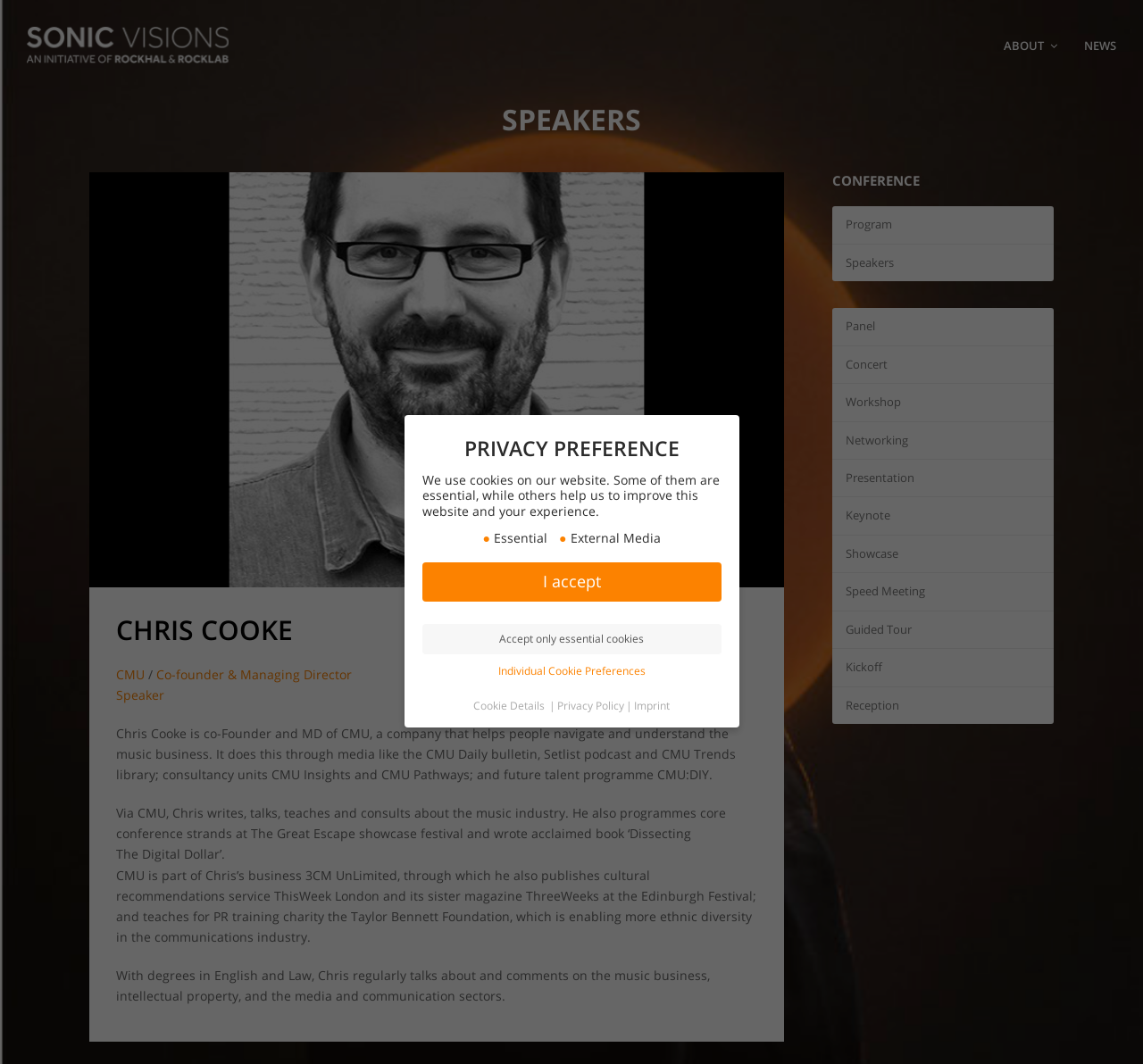What is the name of the company Chris Cooke co-founded?
Please provide a single word or phrase as your answer based on the screenshot.

CMU